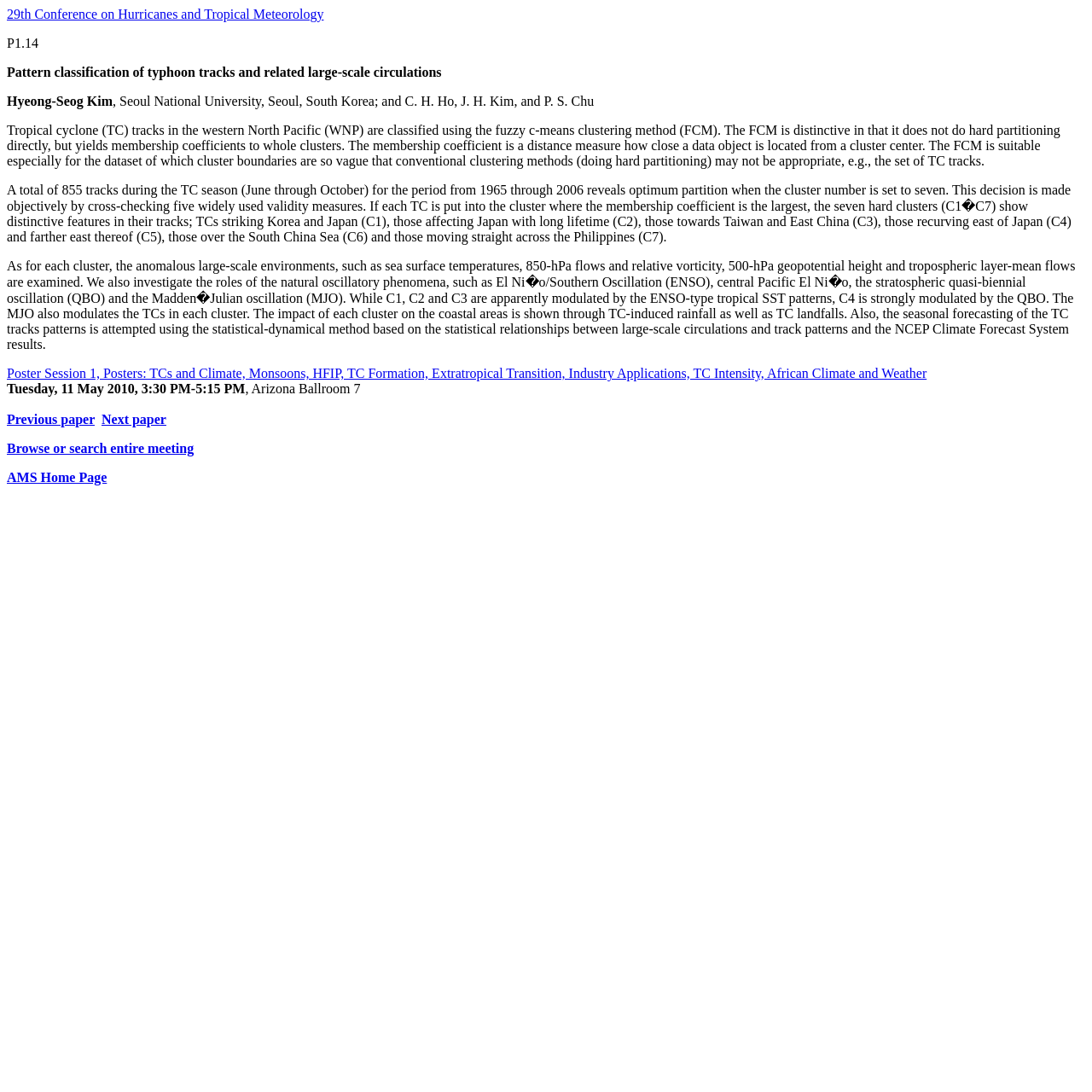Who is the author of the paper?
Please craft a detailed and exhaustive response to the question.

I found the author's name by looking at the StaticText element with the text 'Hyeong-Seog Kim' which is located below the conference name.